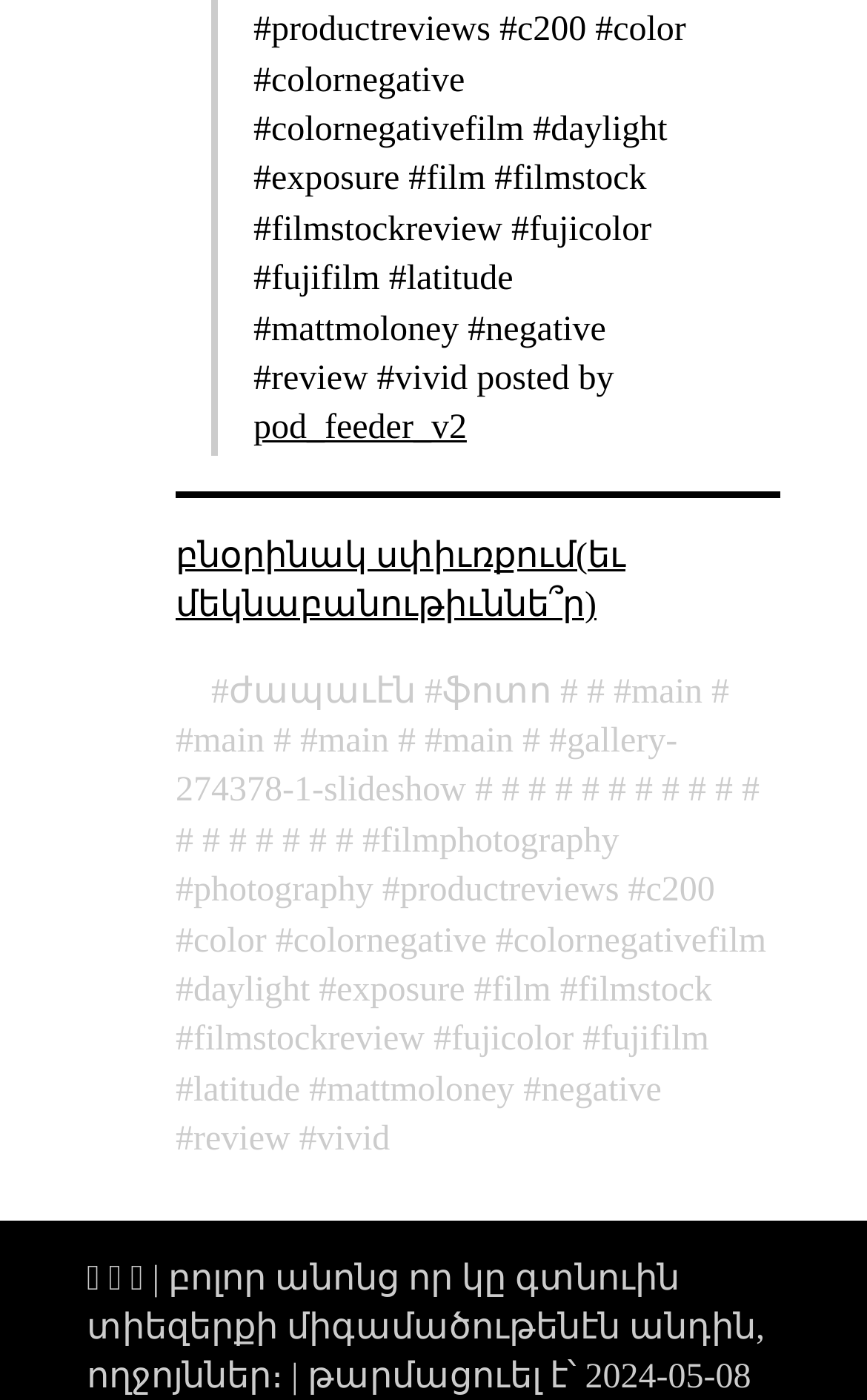Determine the bounding box coordinates of the clickable element necessary to fulfill the instruction: "Click on the link to view film photography". Provide the coordinates as four float numbers within the 0 to 1 range, i.e., [left, top, right, bottom].

[0.418, 0.587, 0.714, 0.614]